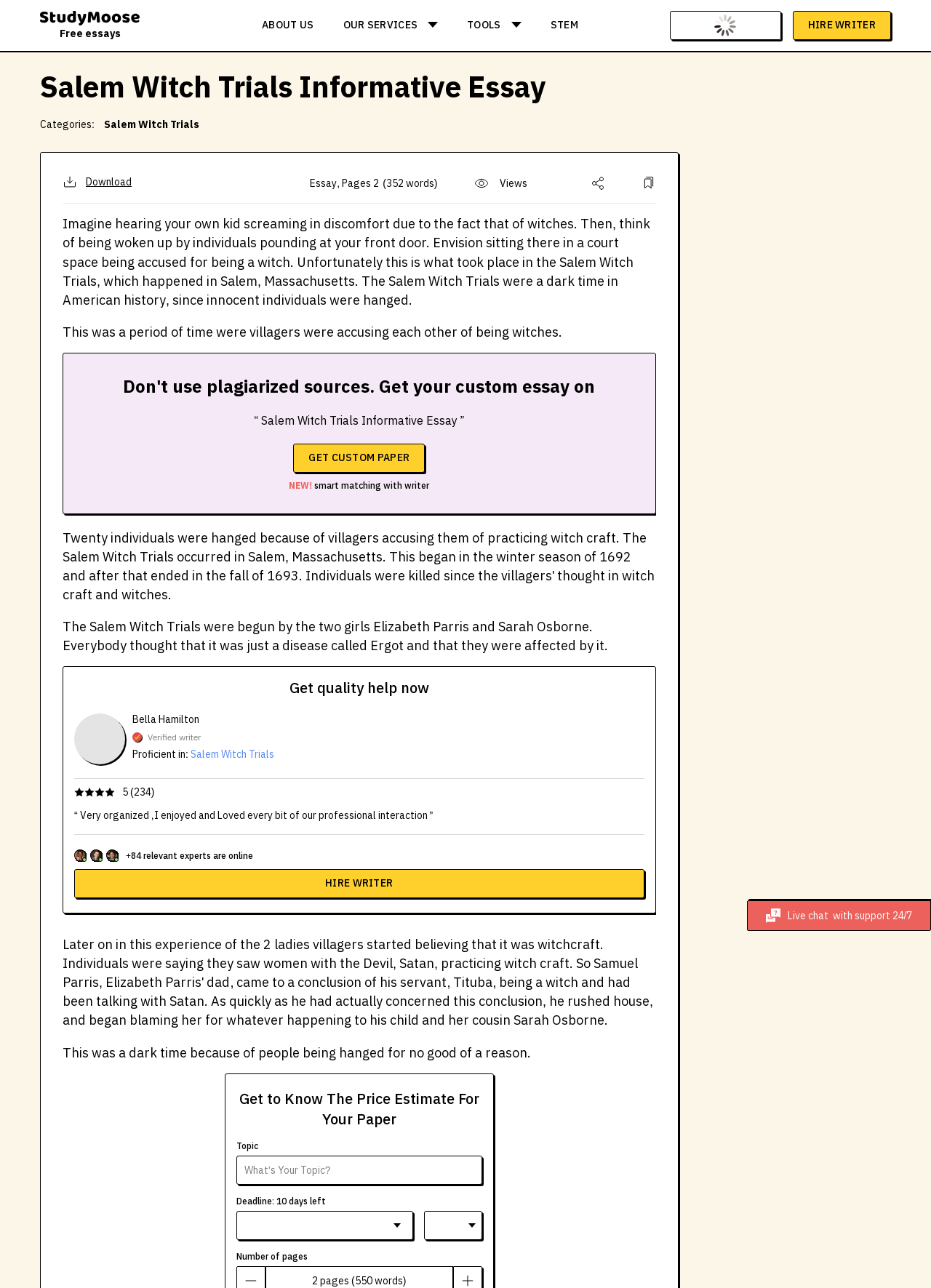Please give the bounding box coordinates of the area that should be clicked to fulfill the following instruction: "Click on the 'Services' link". The coordinates should be in the format of four float numbers from 0 to 1, i.e., [left, top, right, bottom].

None